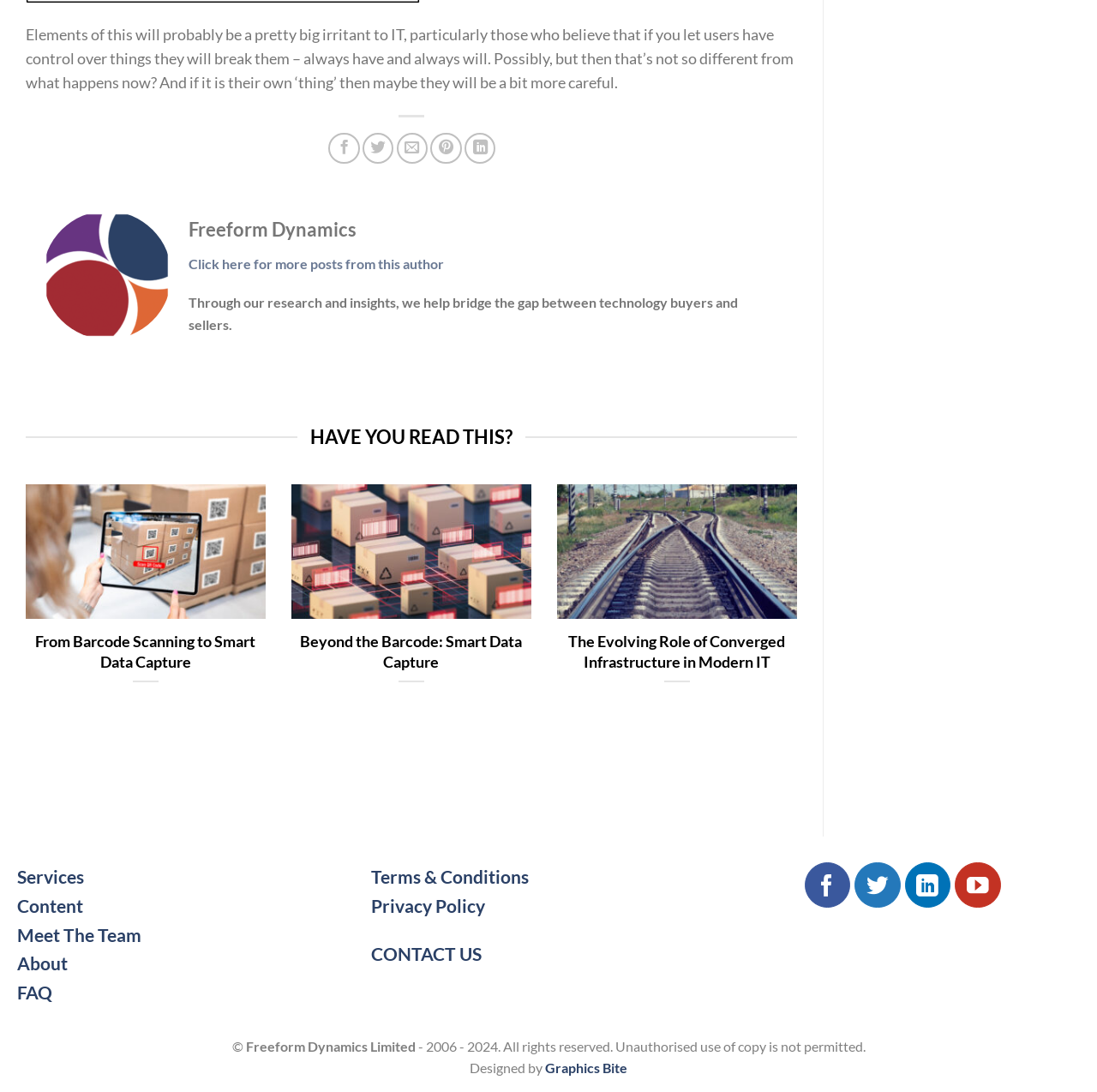Please specify the bounding box coordinates of the region to click in order to perform the following instruction: "send an email".

None